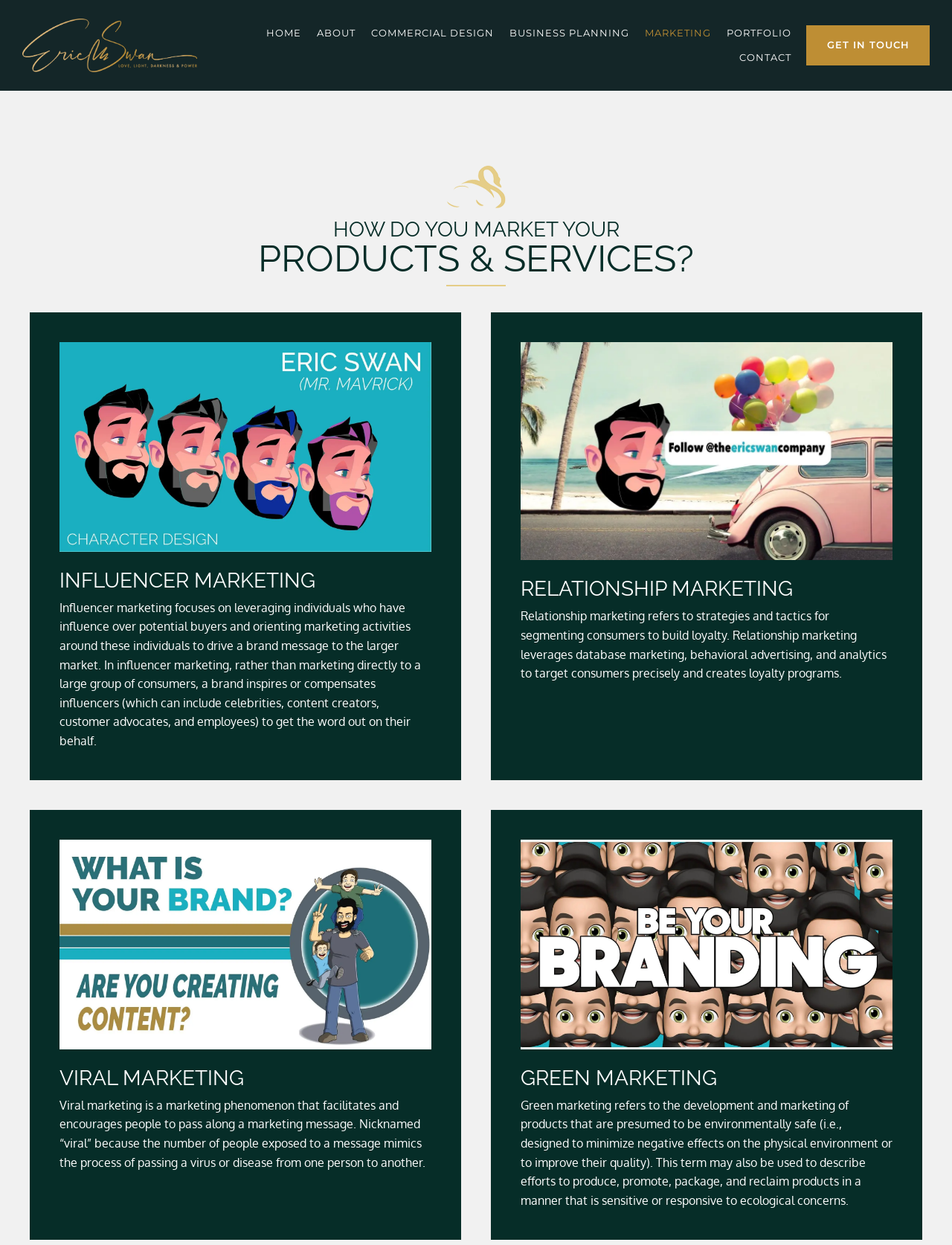Determine the bounding box coordinates of the clickable region to carry out the instruction: "Click the CONTACT link".

[0.769, 0.037, 0.839, 0.056]